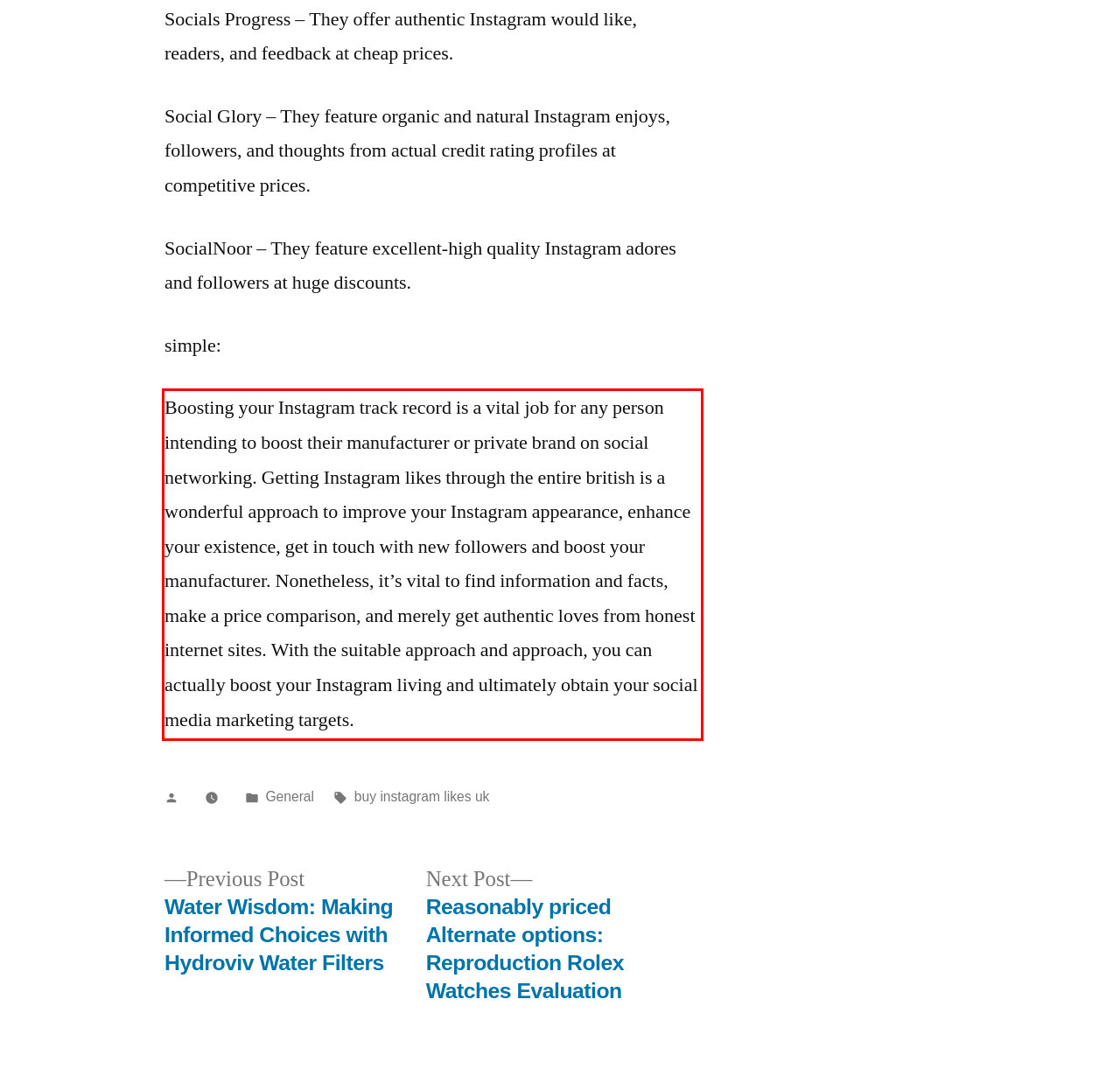Identify the text inside the red bounding box in the provided webpage screenshot and transcribe it.

Boosting your Instagram track record is a vital job for any person intending to boost their manufacturer or private brand on social networking. Getting Instagram likes through the entire british is a wonderful approach to improve your Instagram appearance, enhance your existence, get in touch with new followers and boost your manufacturer. Nonetheless, it’s vital to find information and facts, make a price comparison, and merely get authentic loves from honest internet sites. With the suitable approach and approach, you can actually boost your Instagram living and ultimately obtain your social media marketing targets.